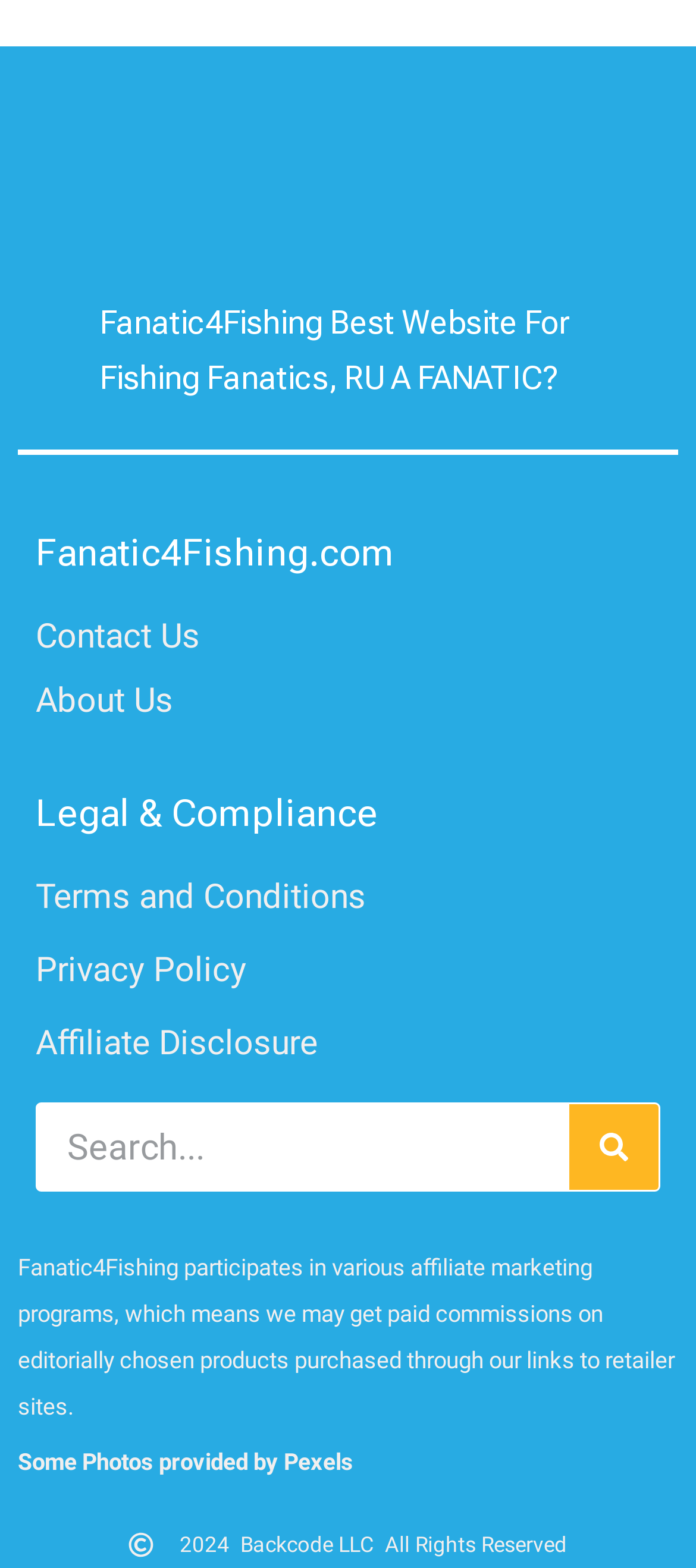Please provide a short answer using a single word or phrase for the question:
What is the purpose of the search box?

To search the website